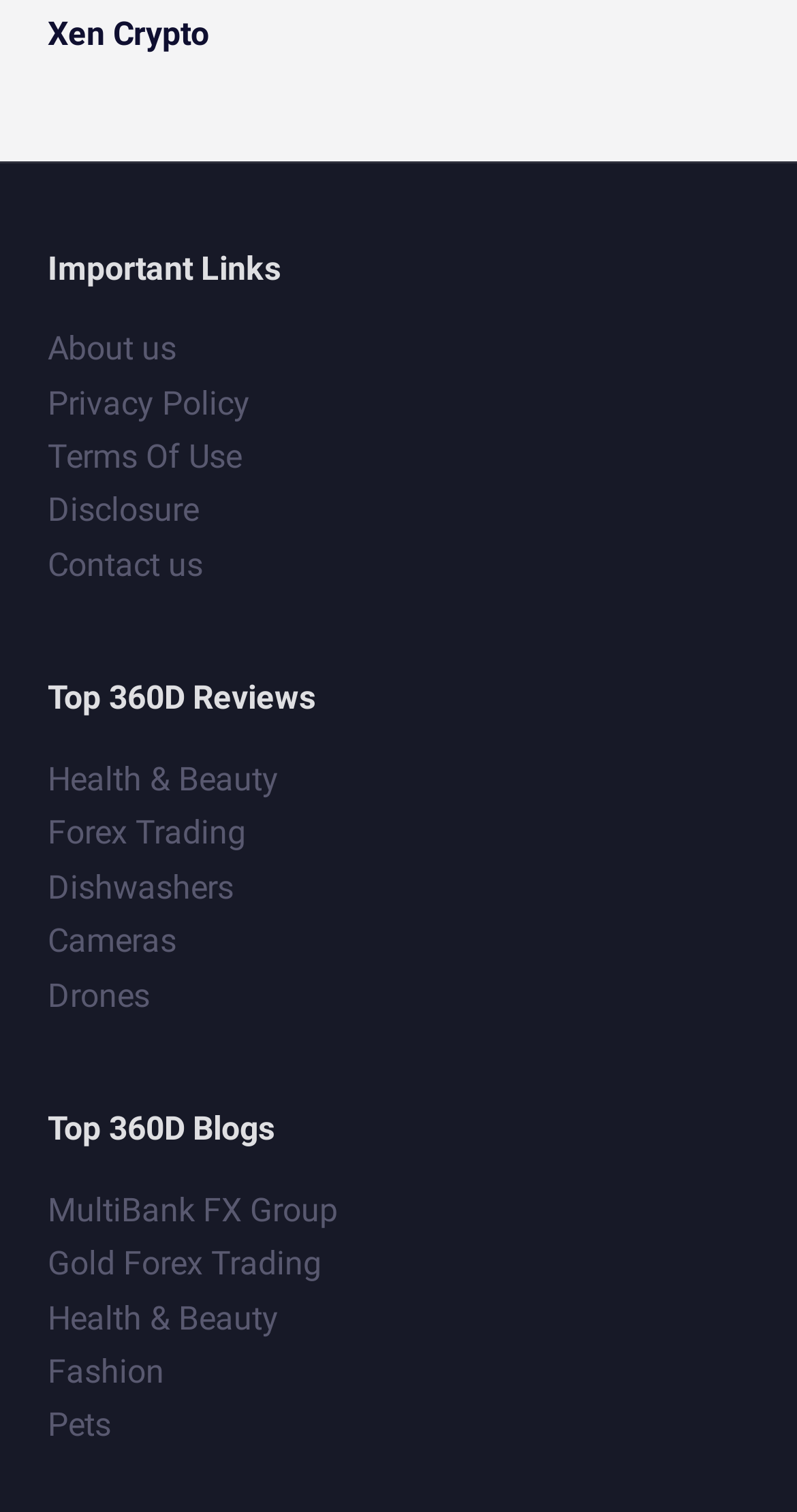Can you find the bounding box coordinates for the element to click on to achieve the instruction: "Click on About us"?

[0.06, 0.218, 0.222, 0.244]